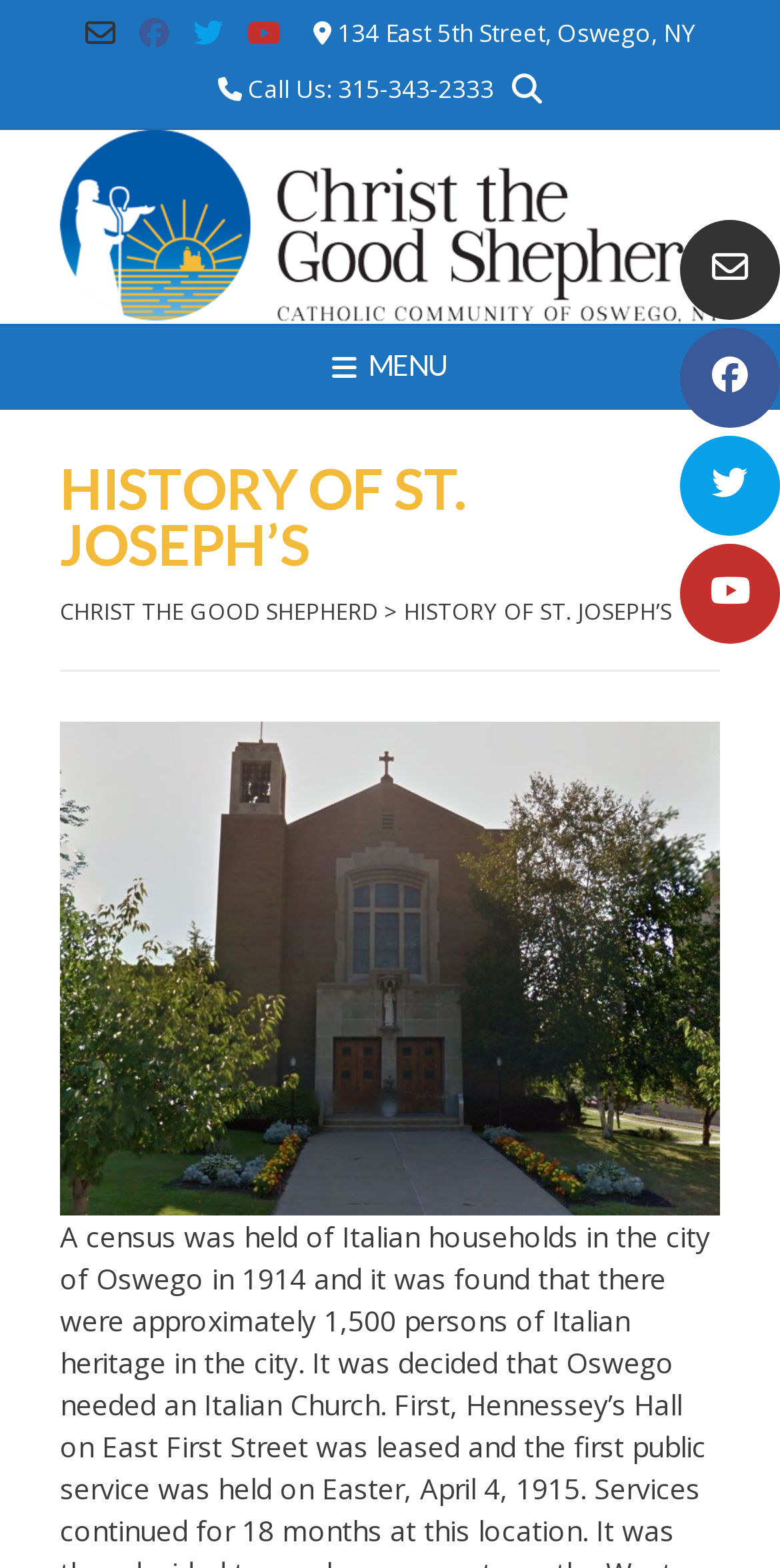Refer to the screenshot and answer the following question in detail:
What is the name of the organization associated with St. Joseph's?

I found the name of the organization by looking at the link element with the text 'Christ the Good Shepherd', which is associated with an image and appears to be a prominent element on the page.